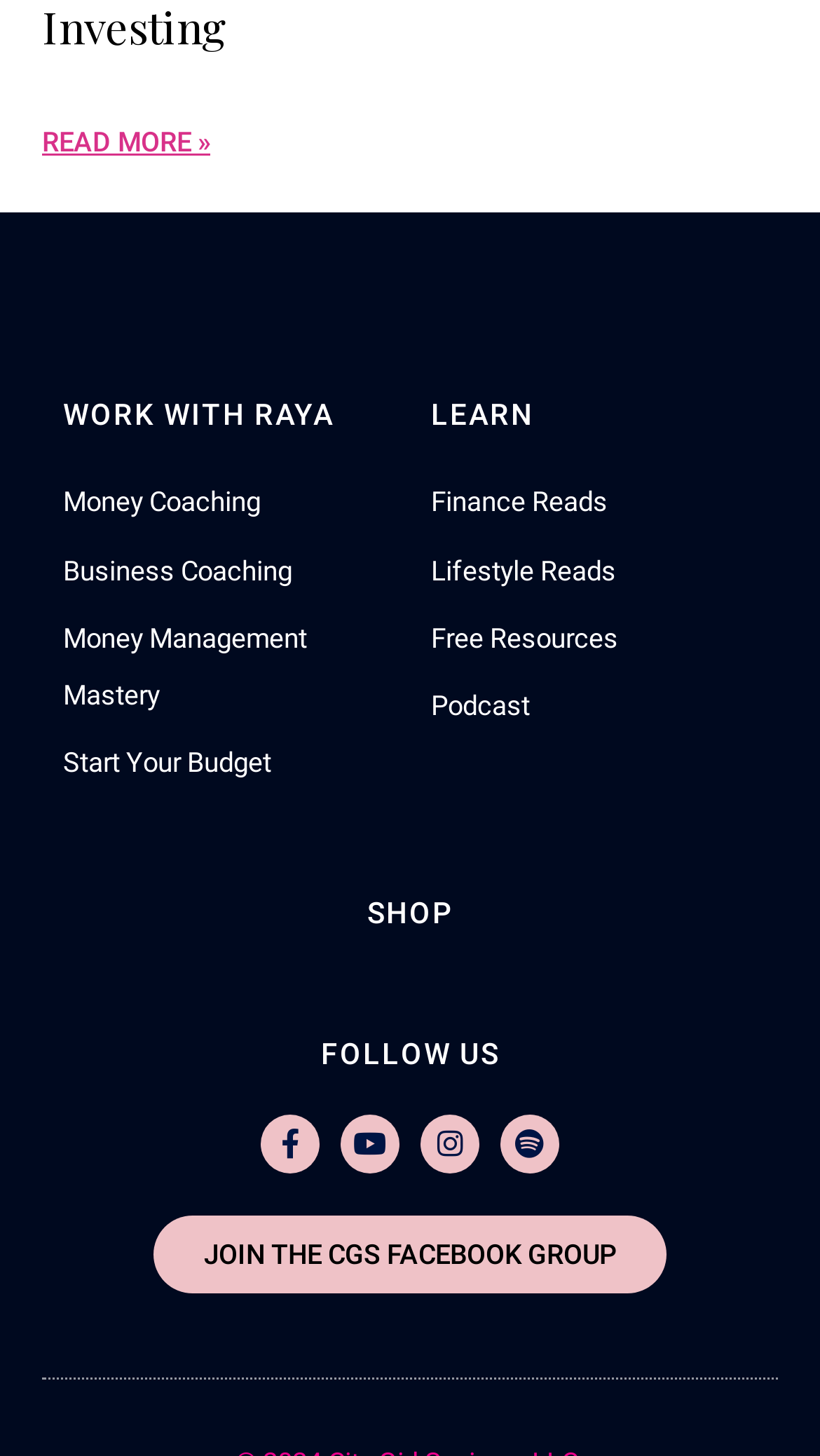What is the purpose of the 'SHOP' section?
Can you provide a detailed and comprehensive answer to the question?

The presence of a 'SHOP' section on the webpage, along with a link to 'SHOP', implies that users can purchase products or merchandise related to Raya's services or brand.